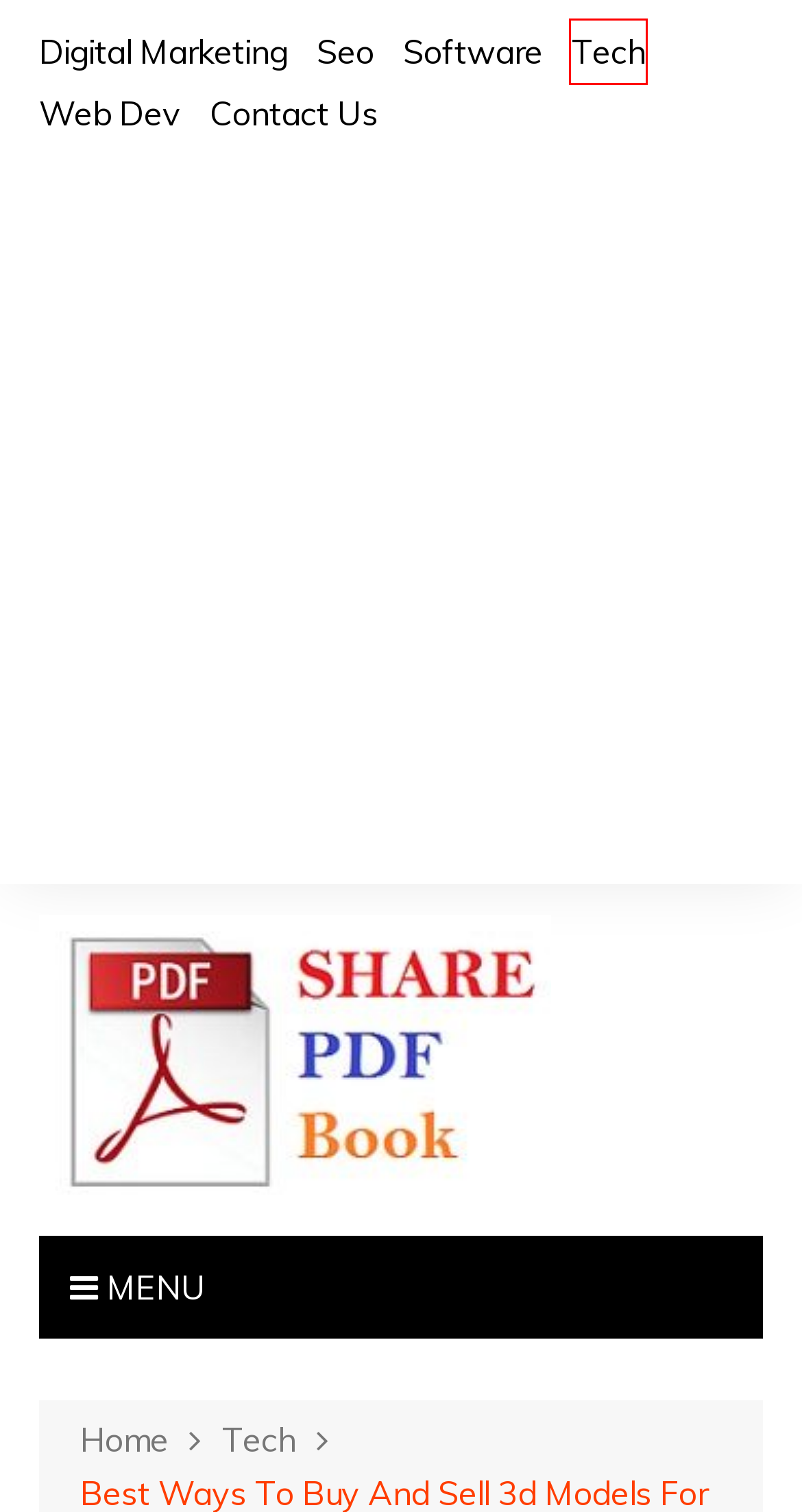You are presented with a screenshot of a webpage that includes a red bounding box around an element. Determine which webpage description best matches the page that results from clicking the element within the red bounding box. Here are the candidates:
A. Share to PDF Books Latest Tech News update Portal - Sharepdfbooks.com
B. Contact Us | Sharepdfbooks.com
C. April, 2019 | Technology blog
D. Tech | Sharepdfbooks.com
E. Seo | Sharepdfbooks.com
F. Software | Sharepdfbooks.com
G. Use the varied form of software tools to enhance the sale | Sharepdfbooks.com
H. Design | Sharepdfbooks.com

D